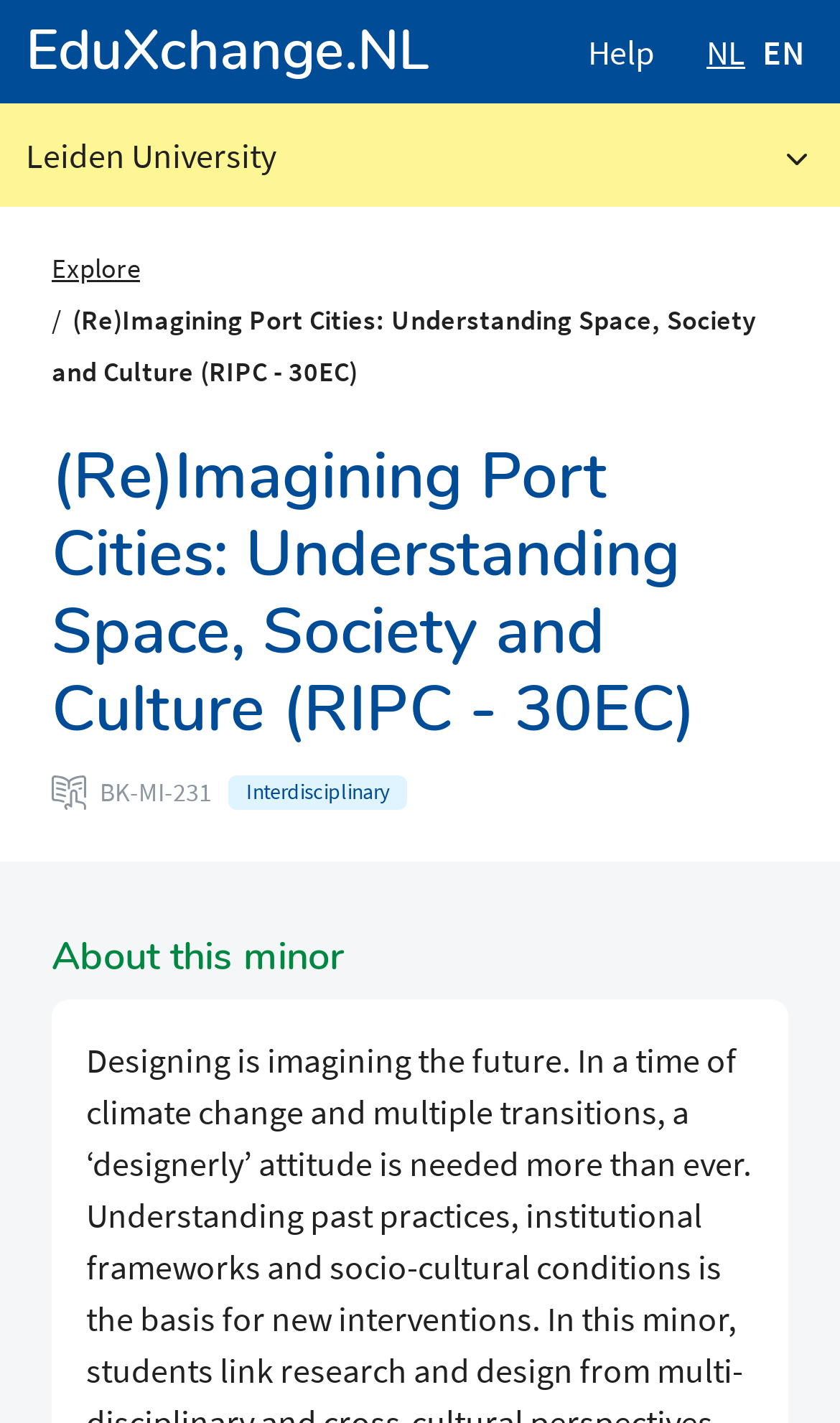How many links are there in the top navigation bar?
Please give a detailed and elaborate explanation in response to the question.

I found the answer by looking at the link elements at the top of the webpage and counting them. There are three links: 'EduXchange.NL', 'Help', and 'NL'.